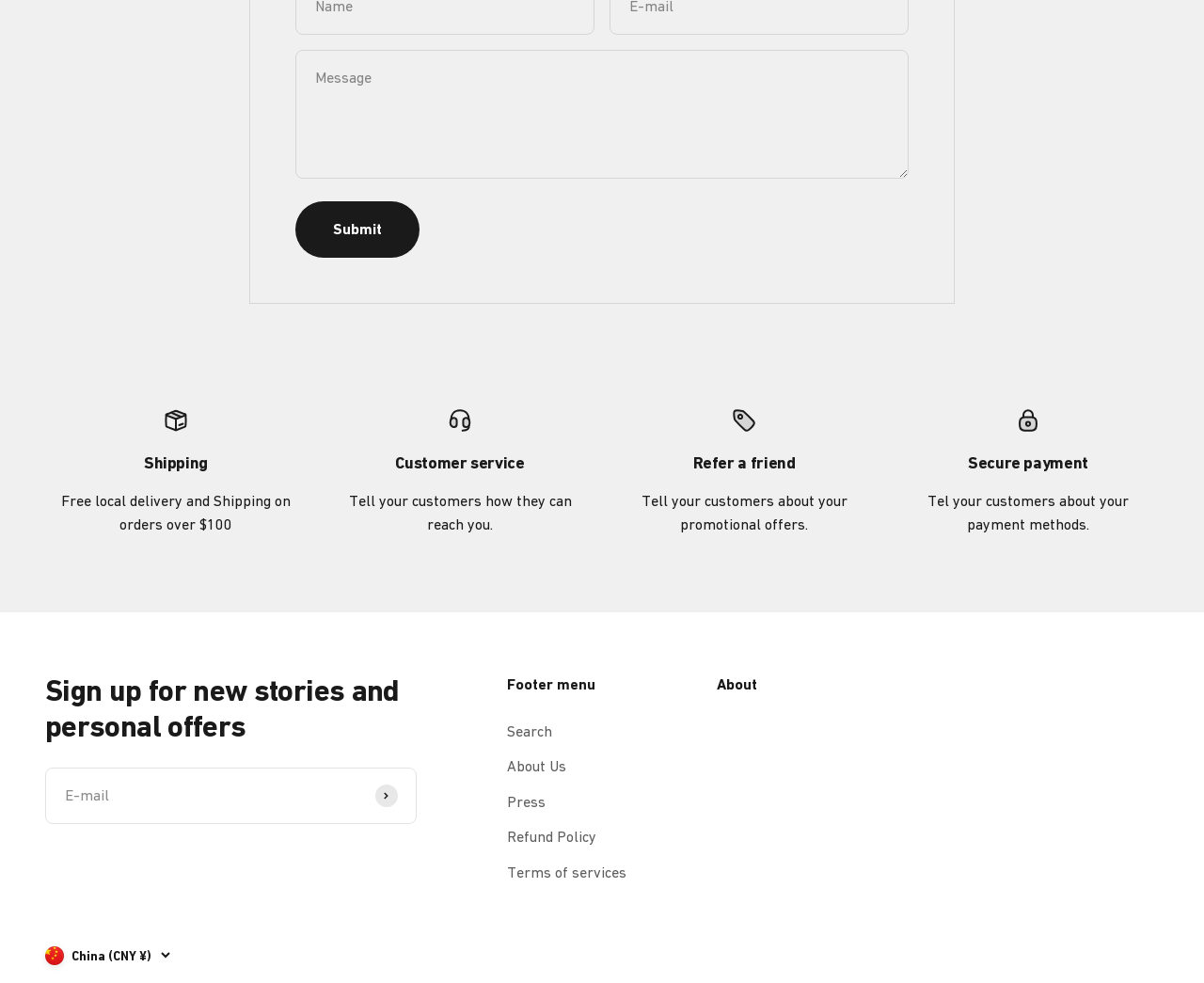Using the information in the image, give a detailed answer to the following question: What is the purpose of the 'E-mail' textbox?

The 'E-mail' textbox is a required field, and it is likely used to subscribe to newsletters or promotional offers. This is inferred from the context of the surrounding elements, such as the 'Subscribe' button and the text 'Sign up for new stories and personal offers'.